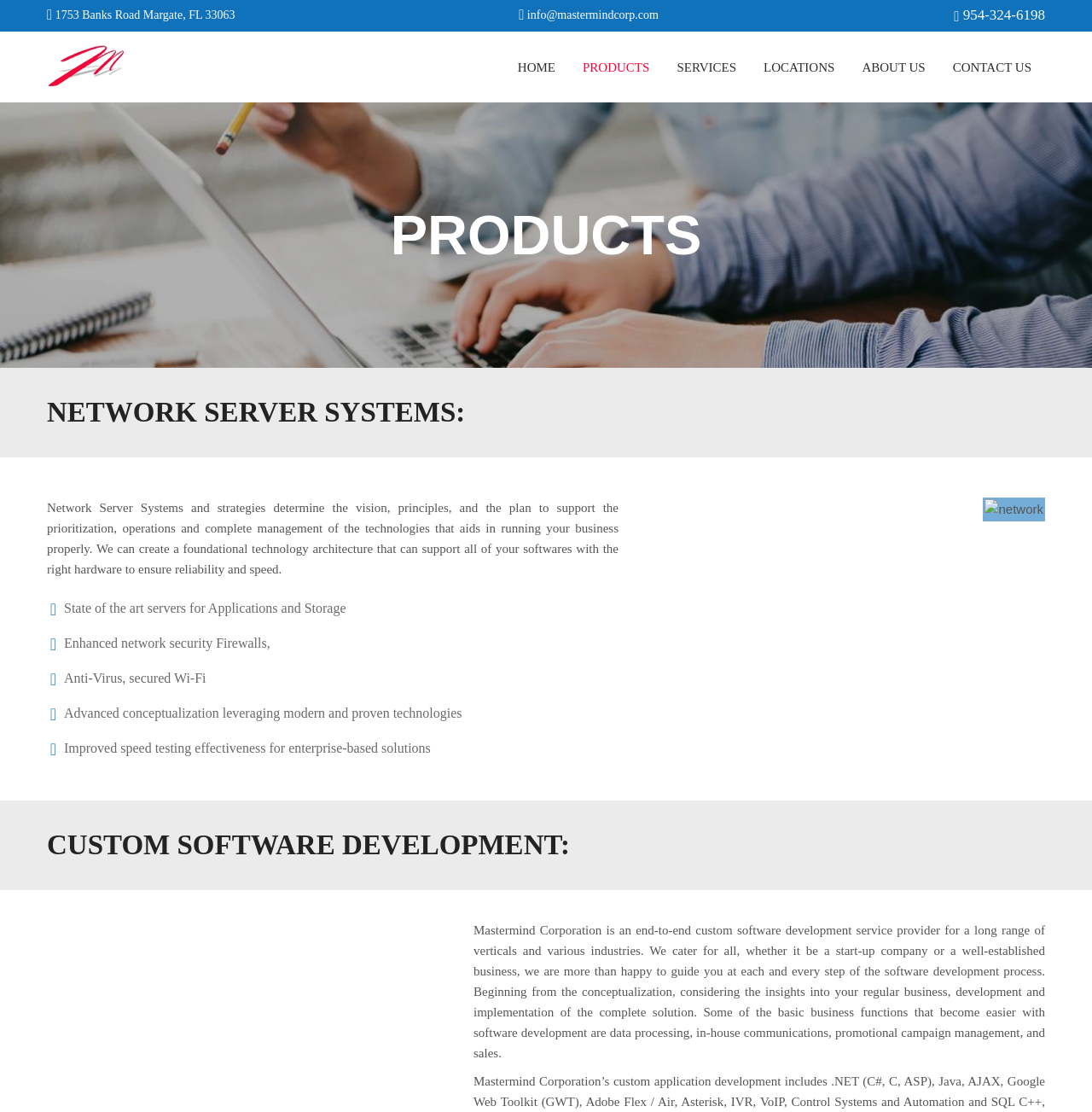What is the company's address?
Provide a detailed answer to the question using information from the image.

I found the company's address by looking at the top section of the webpage, where the contact information is displayed. The address is listed as 1753 Banks Road Margate, FL 33063.